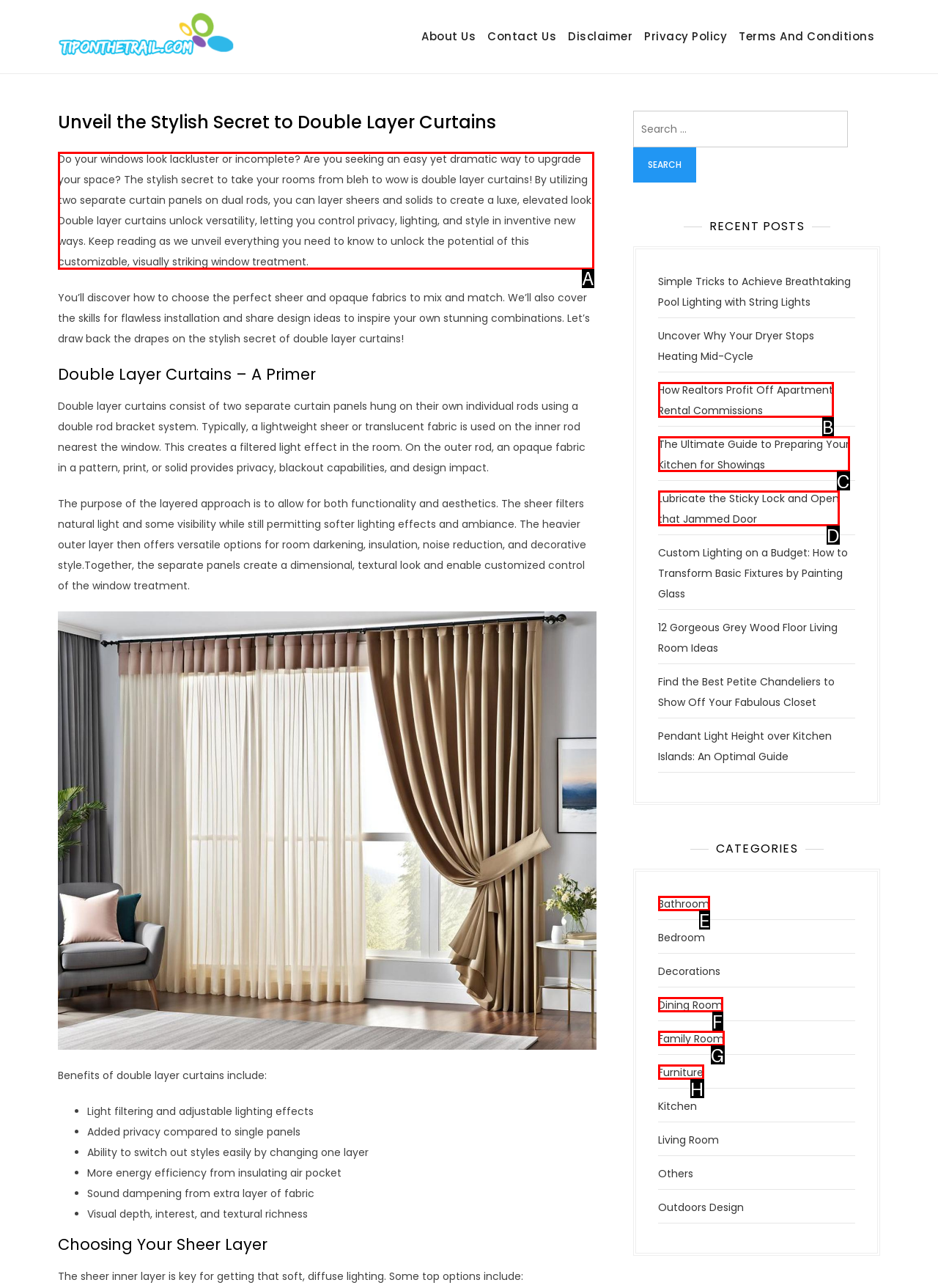Select the letter associated with the UI element you need to click to perform the following action: Read about double layer curtains
Reply with the correct letter from the options provided.

A